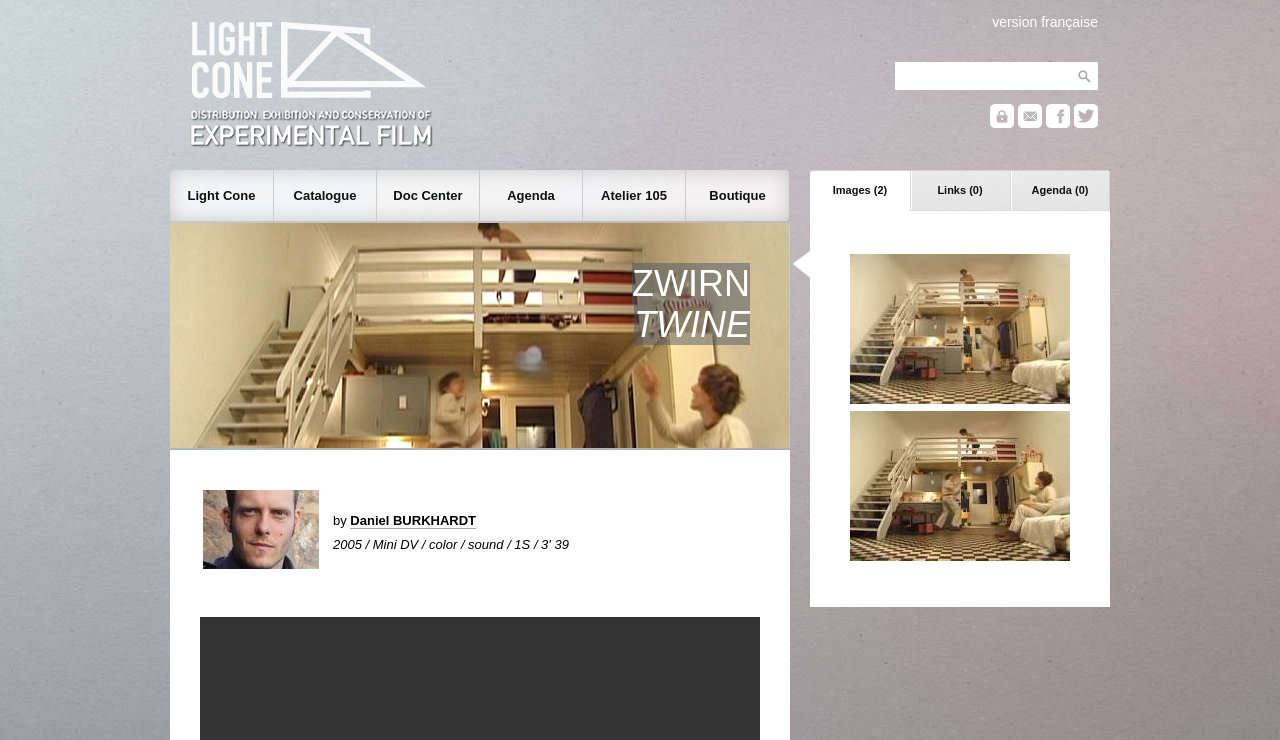Locate the bounding box of the UI element based on this description: "Agenda (0)". Provide four float numbers between 0 and 1 as [left, top, right, bottom].

[0.789, 0.23, 0.867, 0.285]